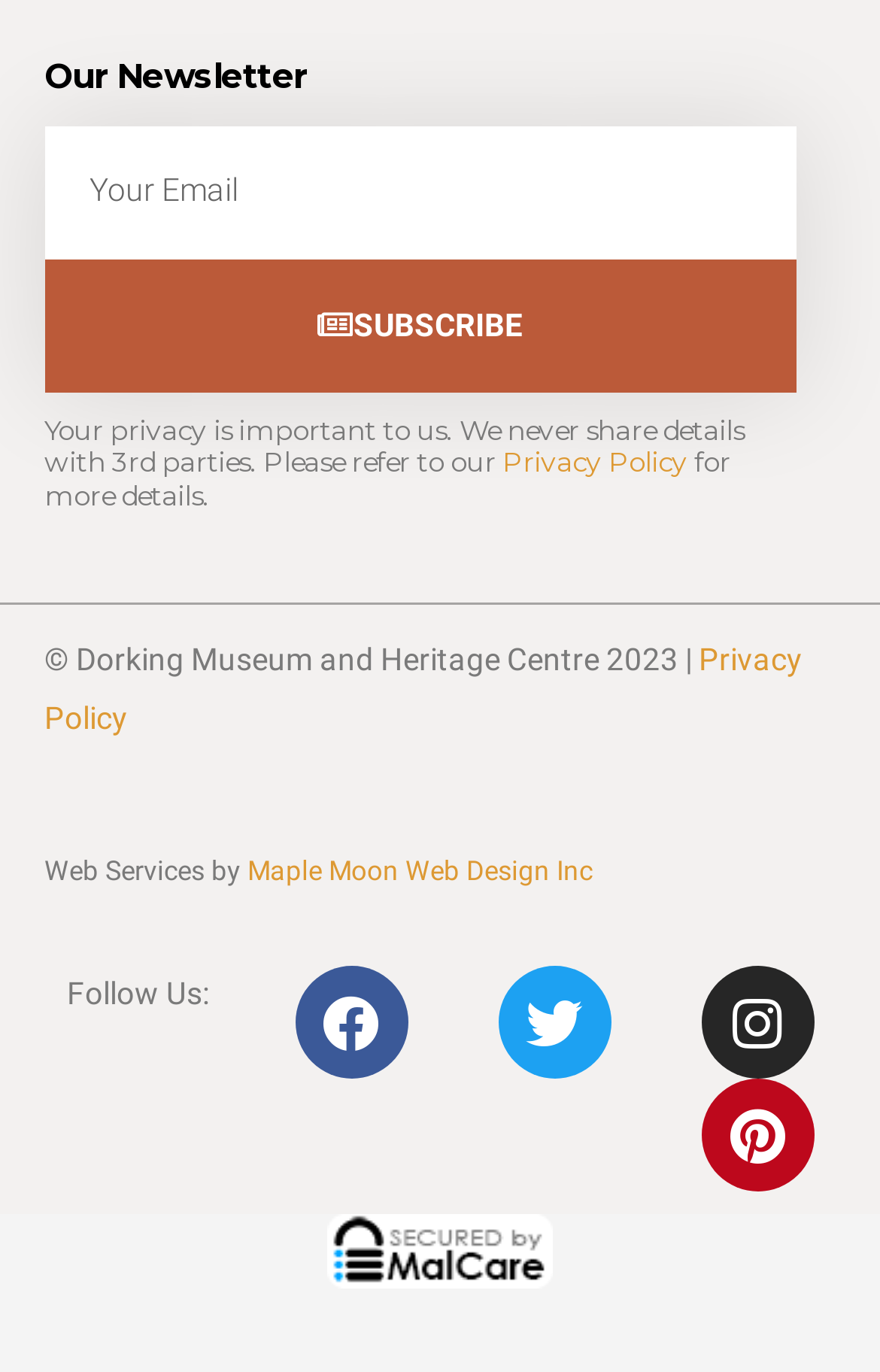Kindly determine the bounding box coordinates for the area that needs to be clicked to execute this instruction: "Follow on Facebook".

[0.335, 0.704, 0.463, 0.786]